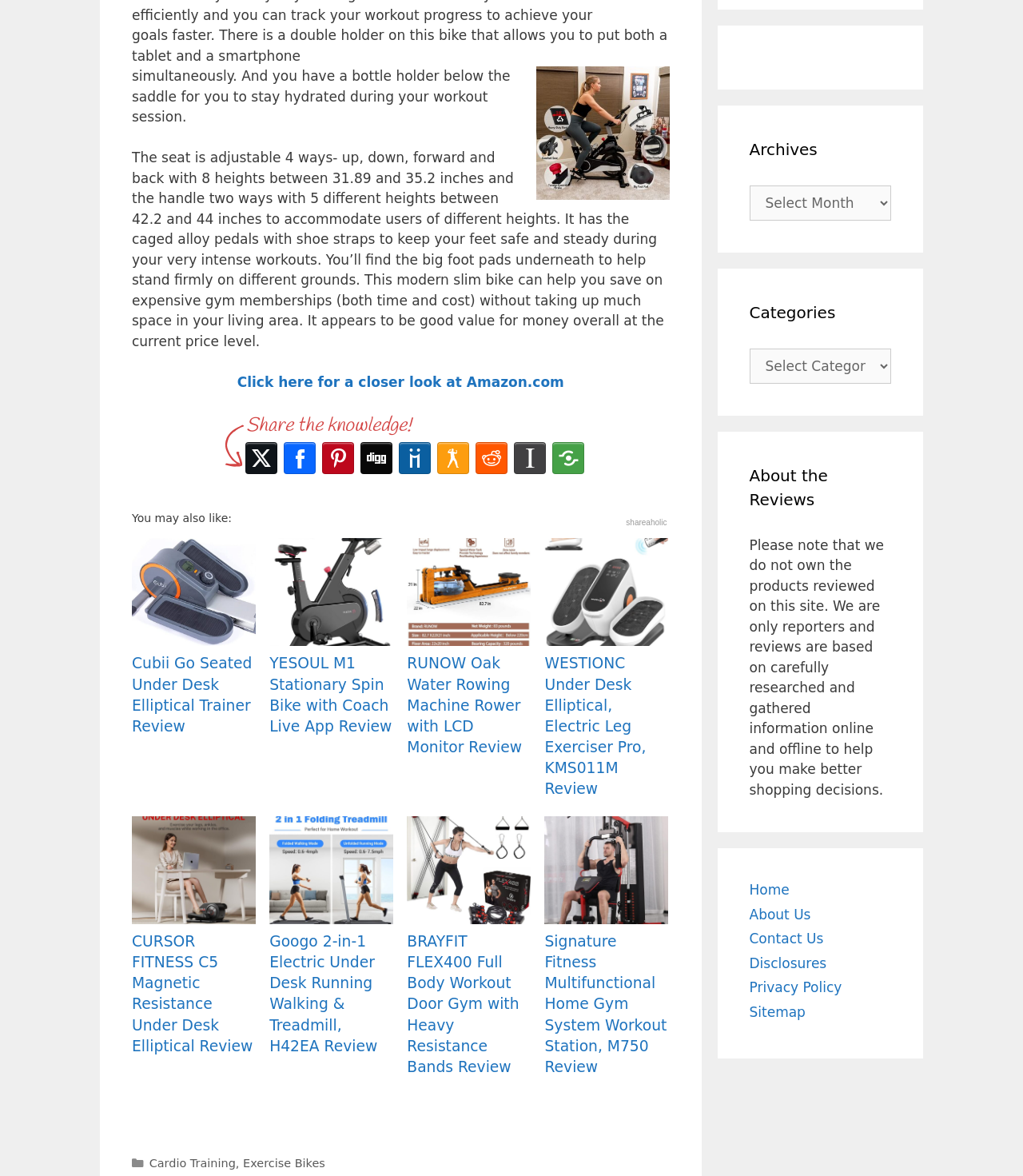Look at the image and answer the question in detail:
What is the purpose of the 'About the Reviews' section?

The 'About the Reviews' section appears to be a disclaimer section, stating that the website does not own the products reviewed and that reviews are based on researched information to help users make better shopping decisions.